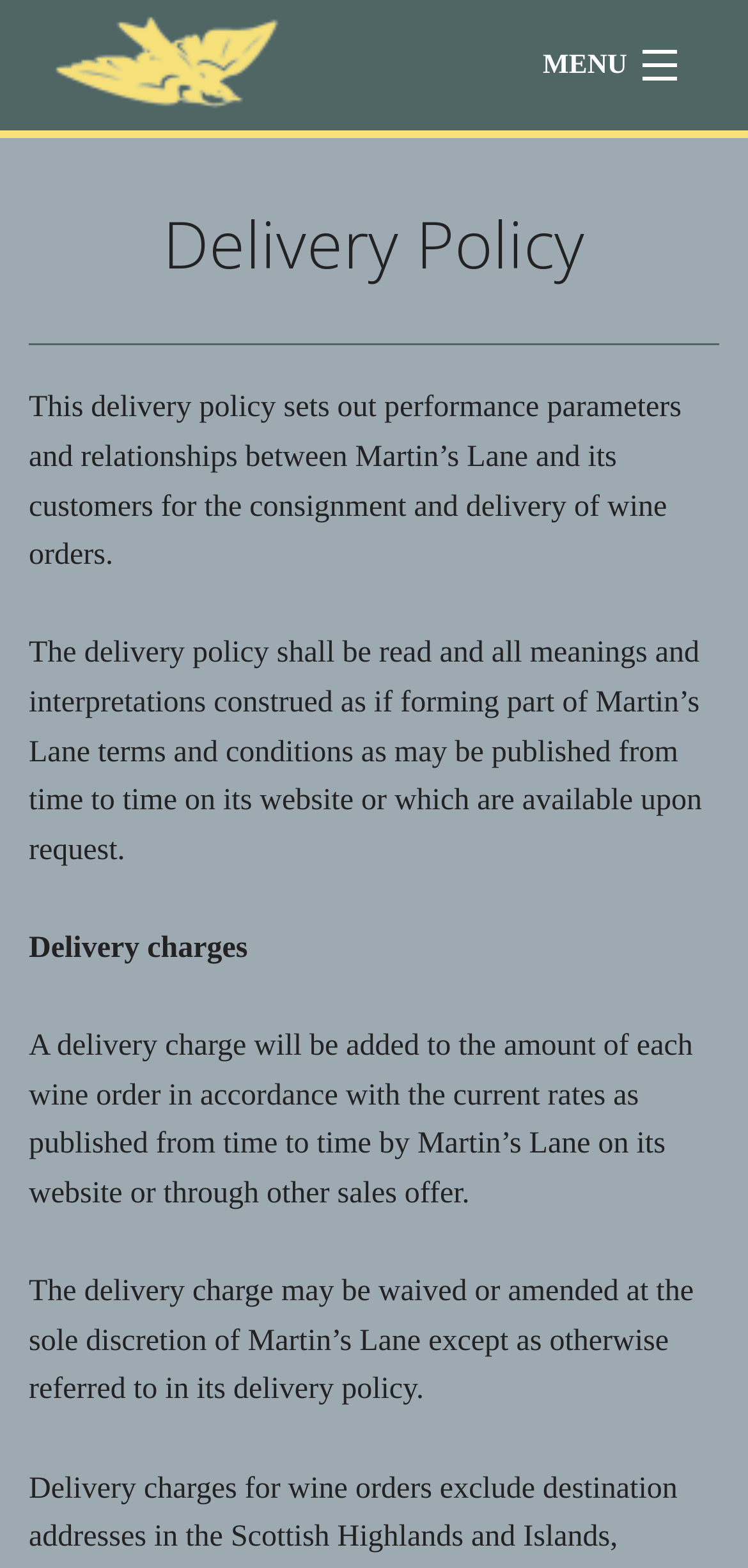What is the purpose of this webpage?
Utilize the information in the image to give a detailed answer to the question.

The webpage has a heading 'Delivery Policy' and contains several paragraphs of text that outline the delivery policy of Martin's Lane Vineyard, indicating that the purpose of this webpage is to display this information.